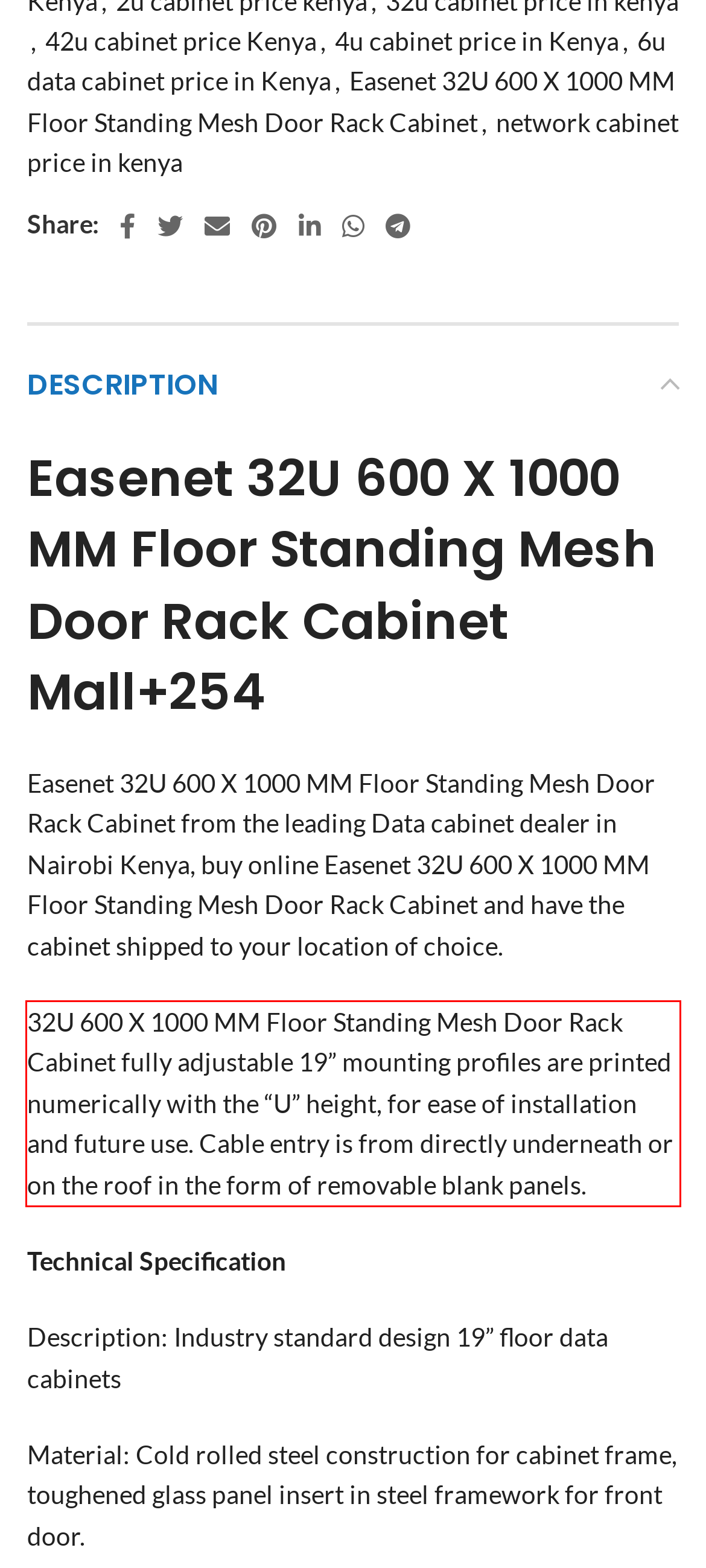You have a screenshot of a webpage with a red bounding box. Identify and extract the text content located inside the red bounding box.

32U 600 X 1000 MM Floor Standing Mesh Door Rack Cabinet fully adjustable 19” mounting profiles are printed numerically with the “U” height, for ease of installation and future use. Cable entry is from directly underneath or on the roof in the form of removable blank panels.